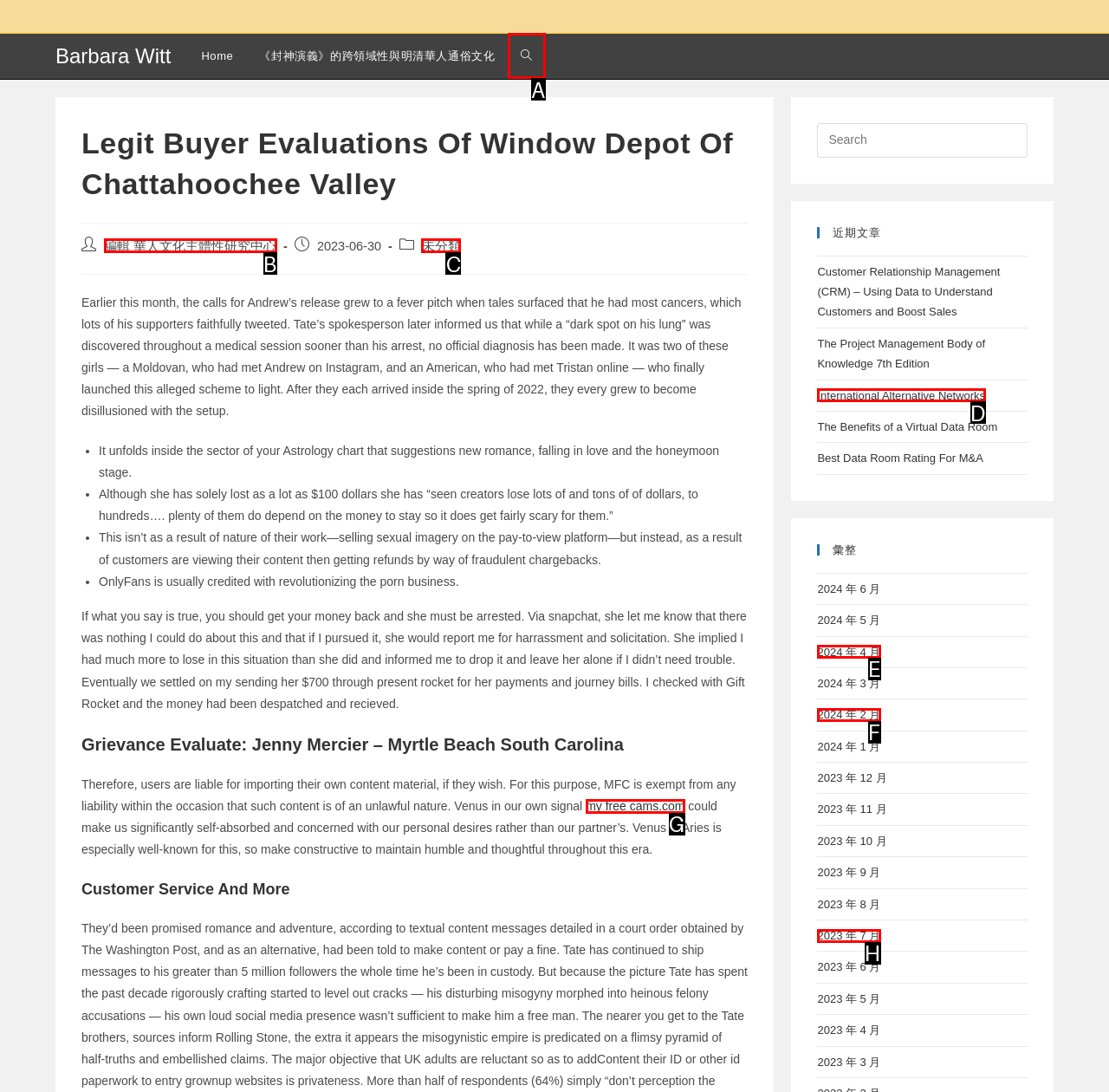Identify the HTML element that best fits the description: PSP. Respond with the letter of the corresponding element.

None